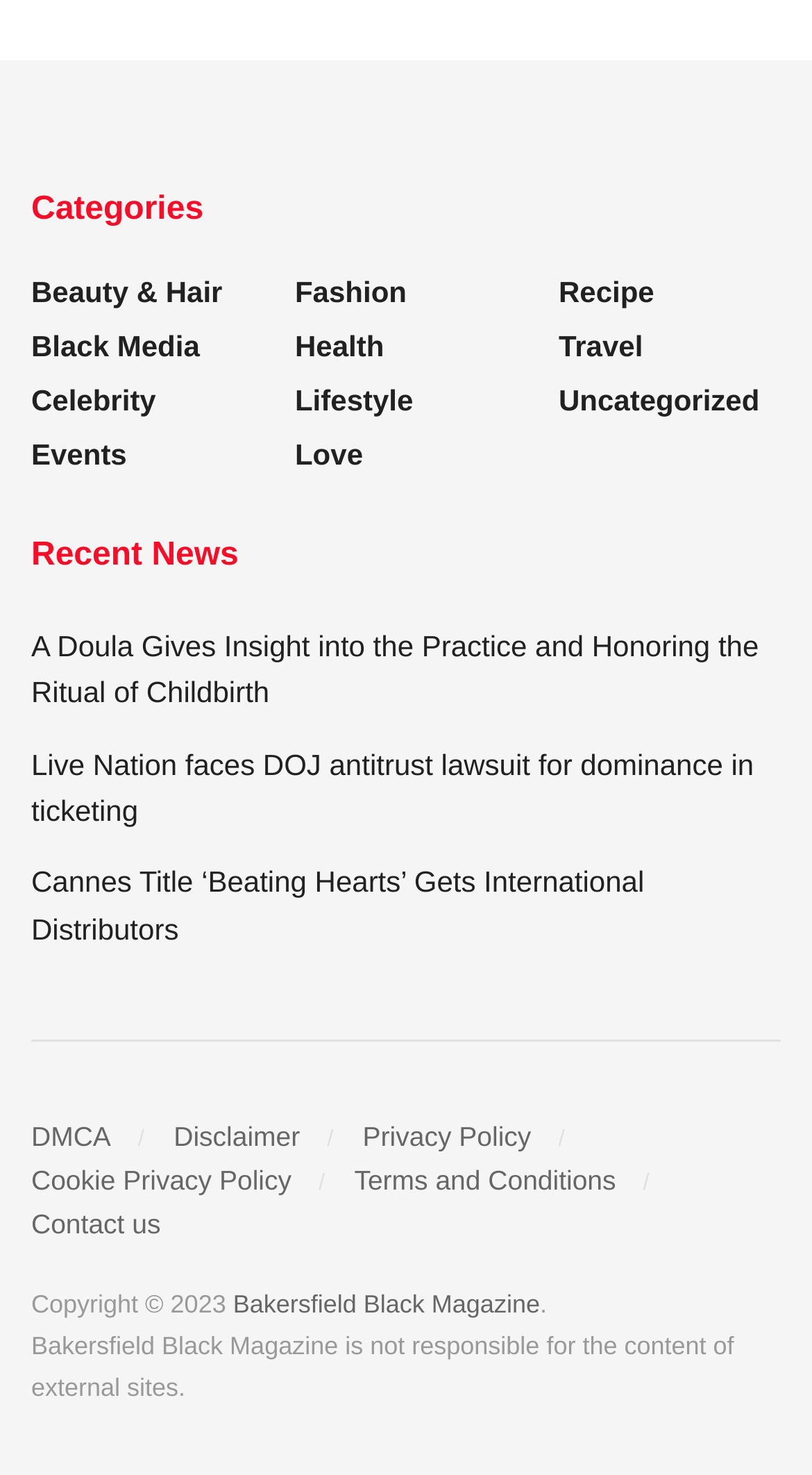Give a short answer using one word or phrase for the question:
What is the name of the magazine?

Bakersfield Black Magazine